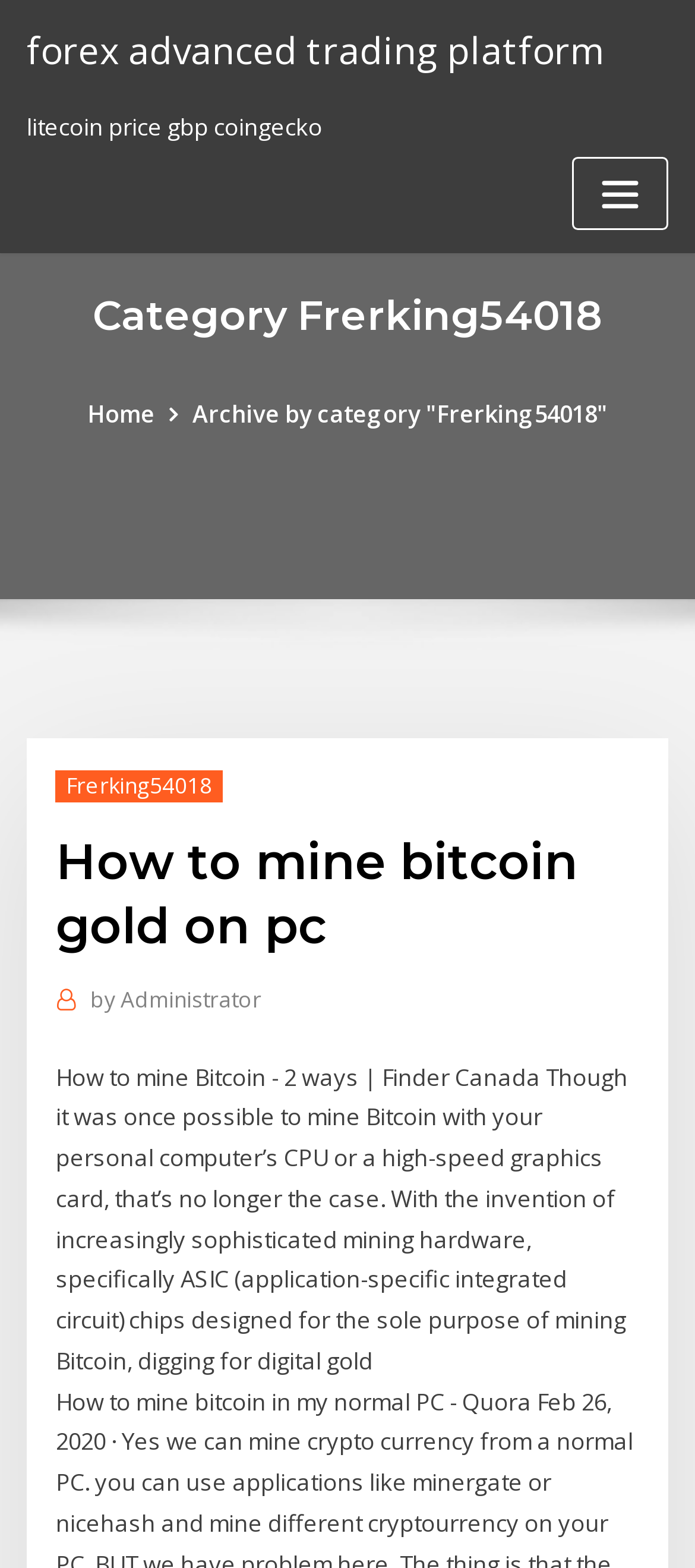From the element description Home, predict the bounding box coordinates of the UI element. The coordinates must be specified in the format (top-left x, top-left y, bottom-right x, bottom-right y) and should be within the 0 to 1 range.

[0.125, 0.254, 0.223, 0.274]